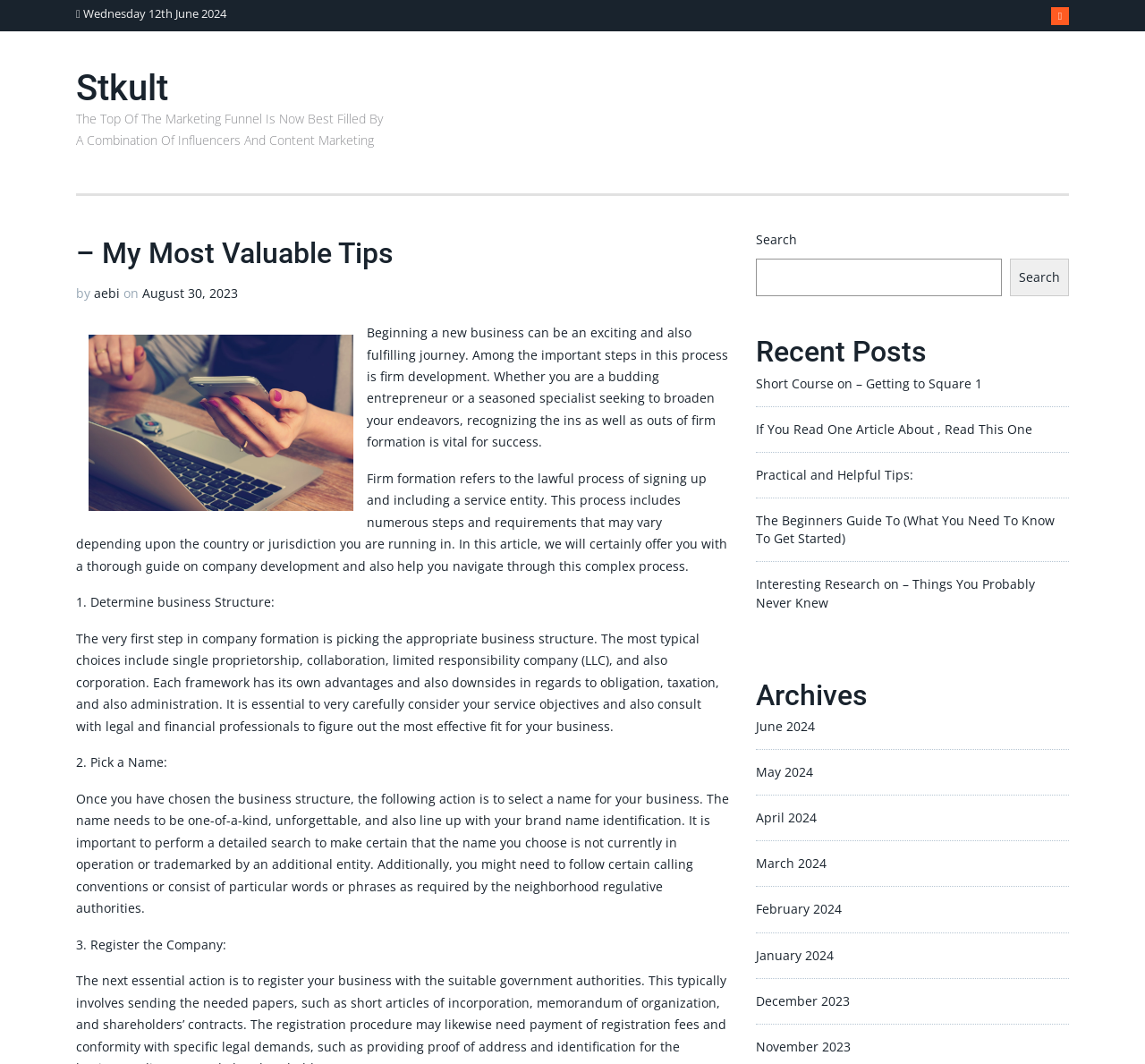Find and indicate the bounding box coordinates of the region you should select to follow the given instruction: "Click the search button".

[0.882, 0.243, 0.934, 0.279]